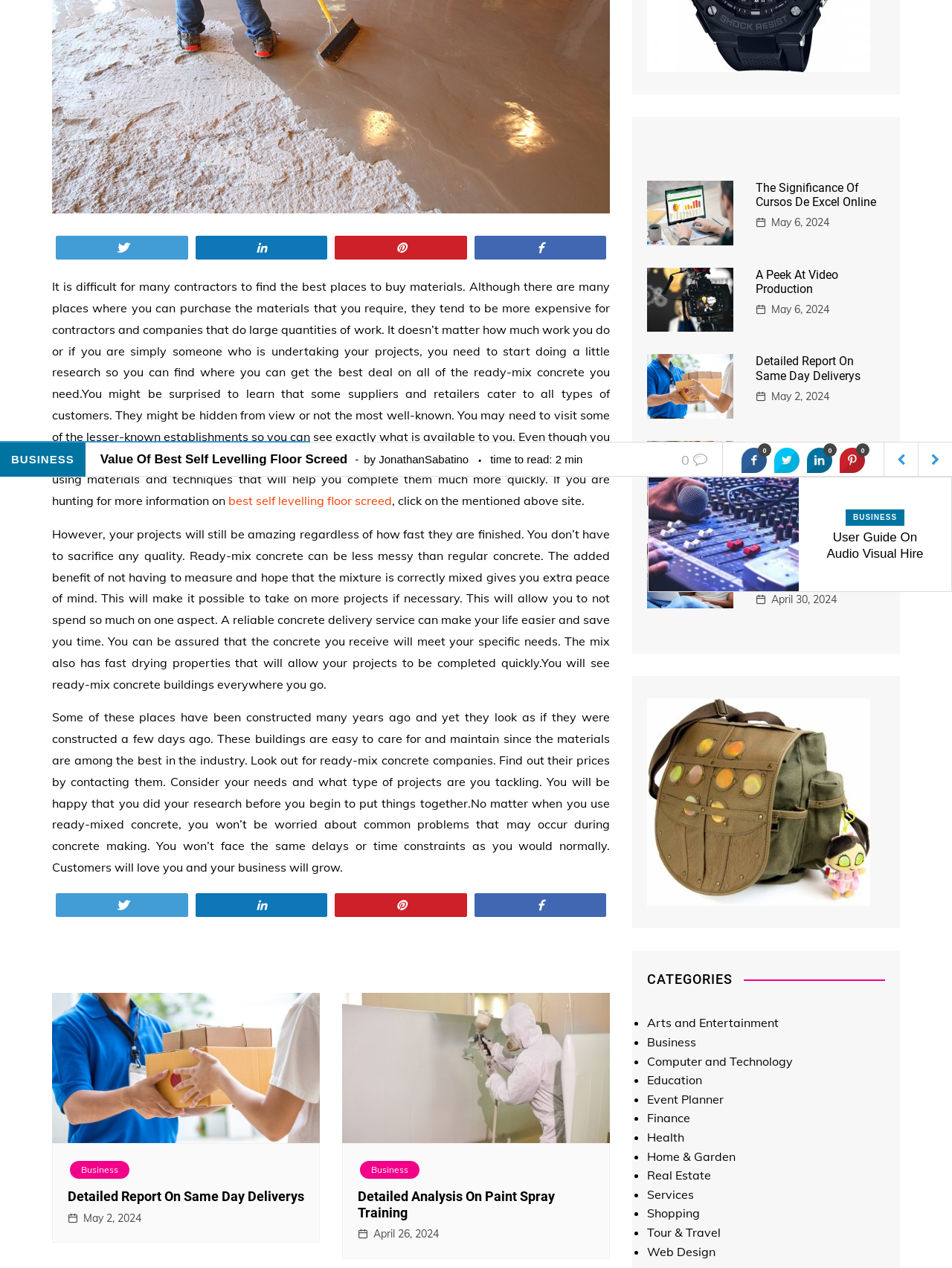Based on the description "best self levelling floor screed", find the bounding box of the specified UI element.

[0.24, 0.389, 0.412, 0.401]